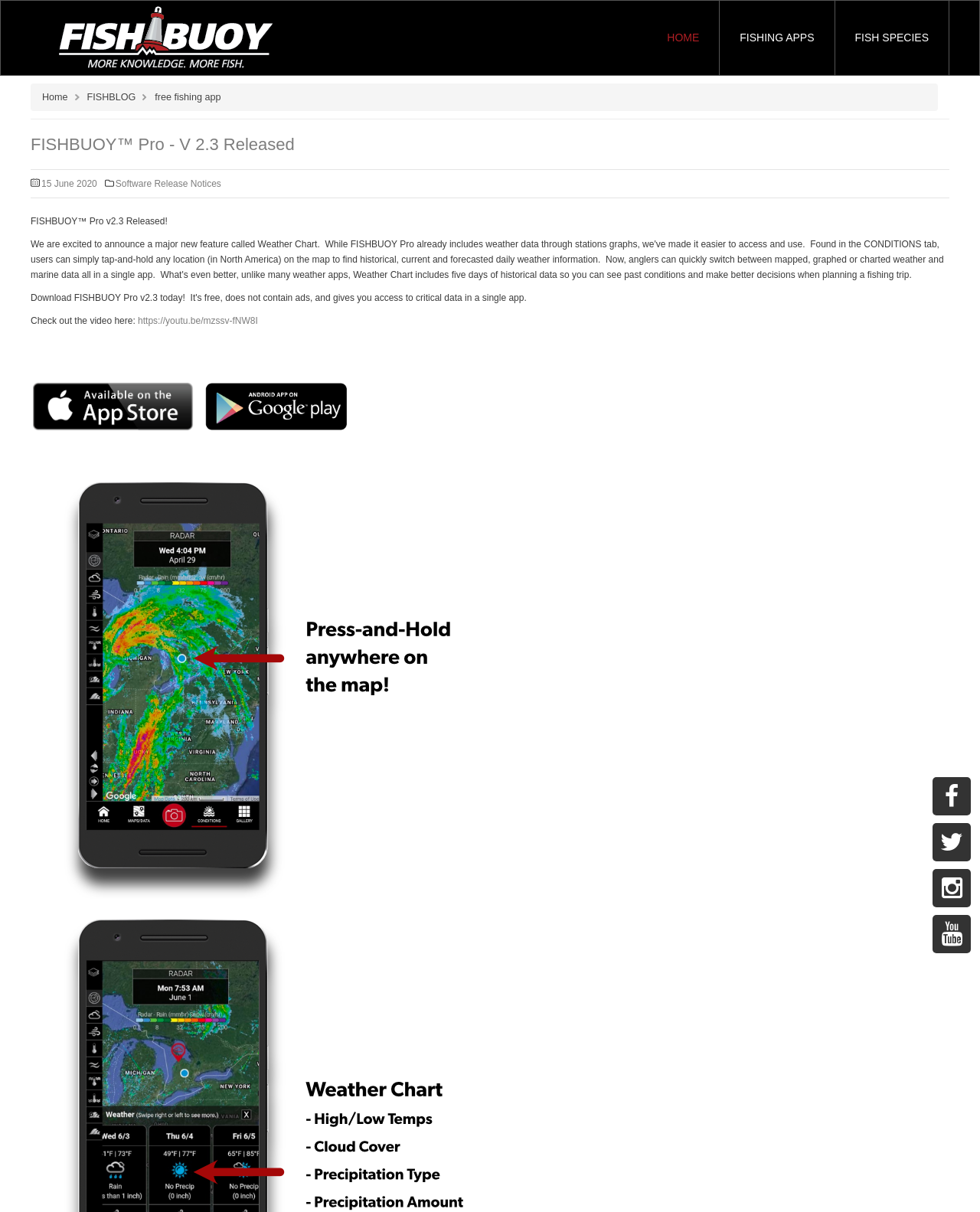Give a concise answer using only one word or phrase for this question:
What is the version of the FISHBUOY Pro app?

V 2.3